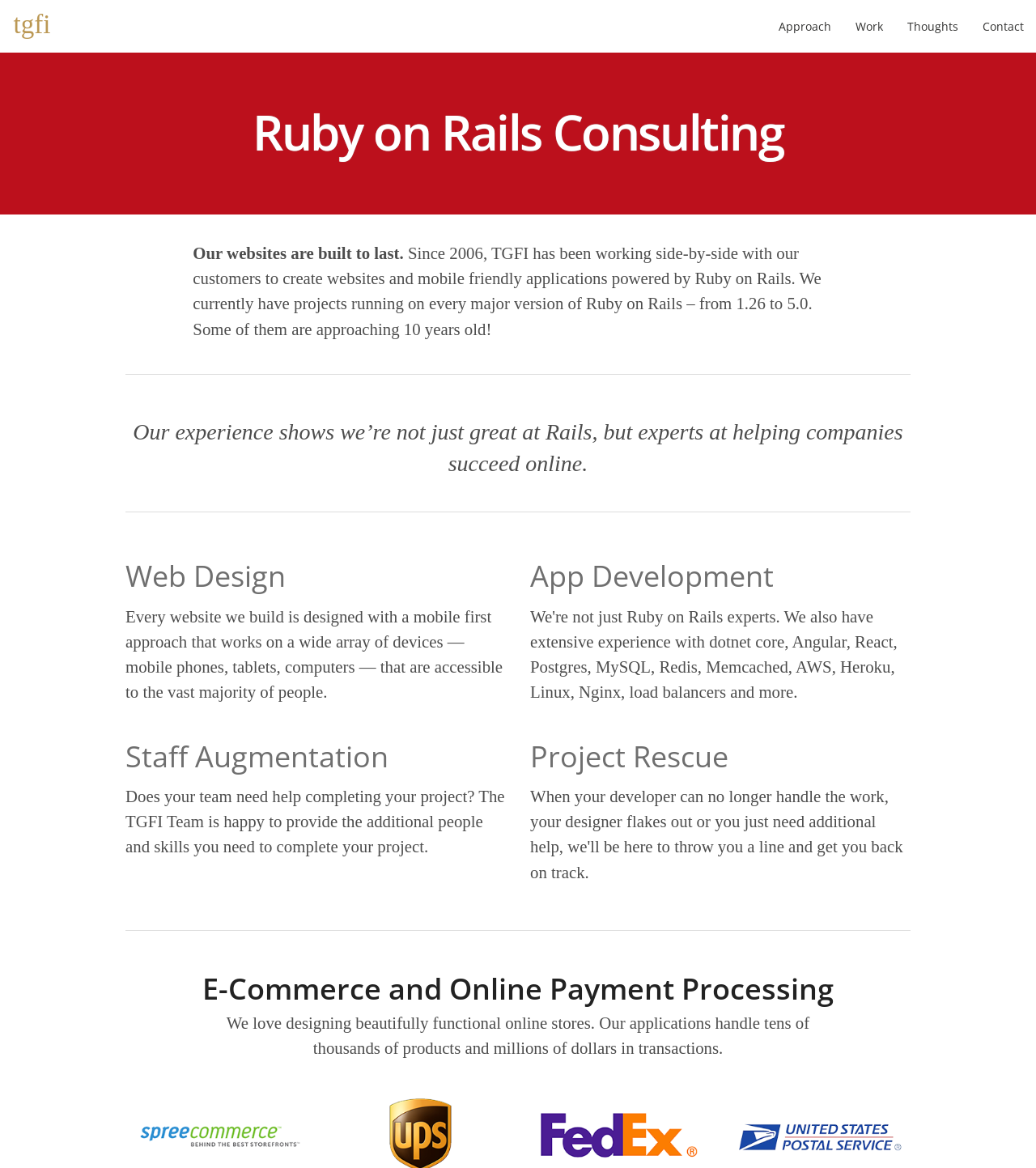What is the main service offered?
Look at the image and provide a short answer using one word or a phrase.

Ruby on Rails Consulting